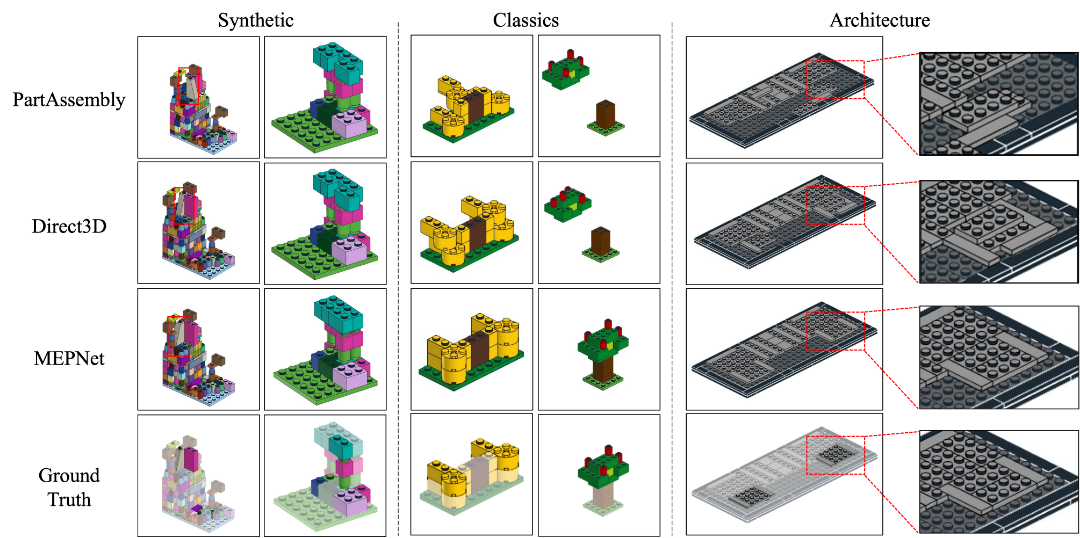Give a detailed account of the elements present in the image.

The image presents a comparative visualization of different model architectures used for building LEGO structures, organized into three main categories: **Synthetic**, **Classics**, and **Architecture**. Each category features various techniques, including **PartAssembly**, **Direct3D**, **MEPNet**, and **Ground Truth**, showcasing the evolving complexity and design intricacies within LEGO construction processes.

In the **Synthetic** section, the models demonstrate creative forms composed of colorful LEGO bricks, highlighting the variance in design technique and assembly. The **Classics** section focuses on simpler structures, emphasizing traditional LEGO designs, while the **Architecture** category delves into more sophisticated layouts, demonstrating advanced approaches to building and assembly.

The visual layout provides a clear comparison among models, with markers indicating particular aspects, enhancing the understanding of how each method interprets and constructs the LEGO components over different steps. This illustration is instrumental for those studying the implications of model predictions and design methodologies within the realm of LEGO-building simulations.